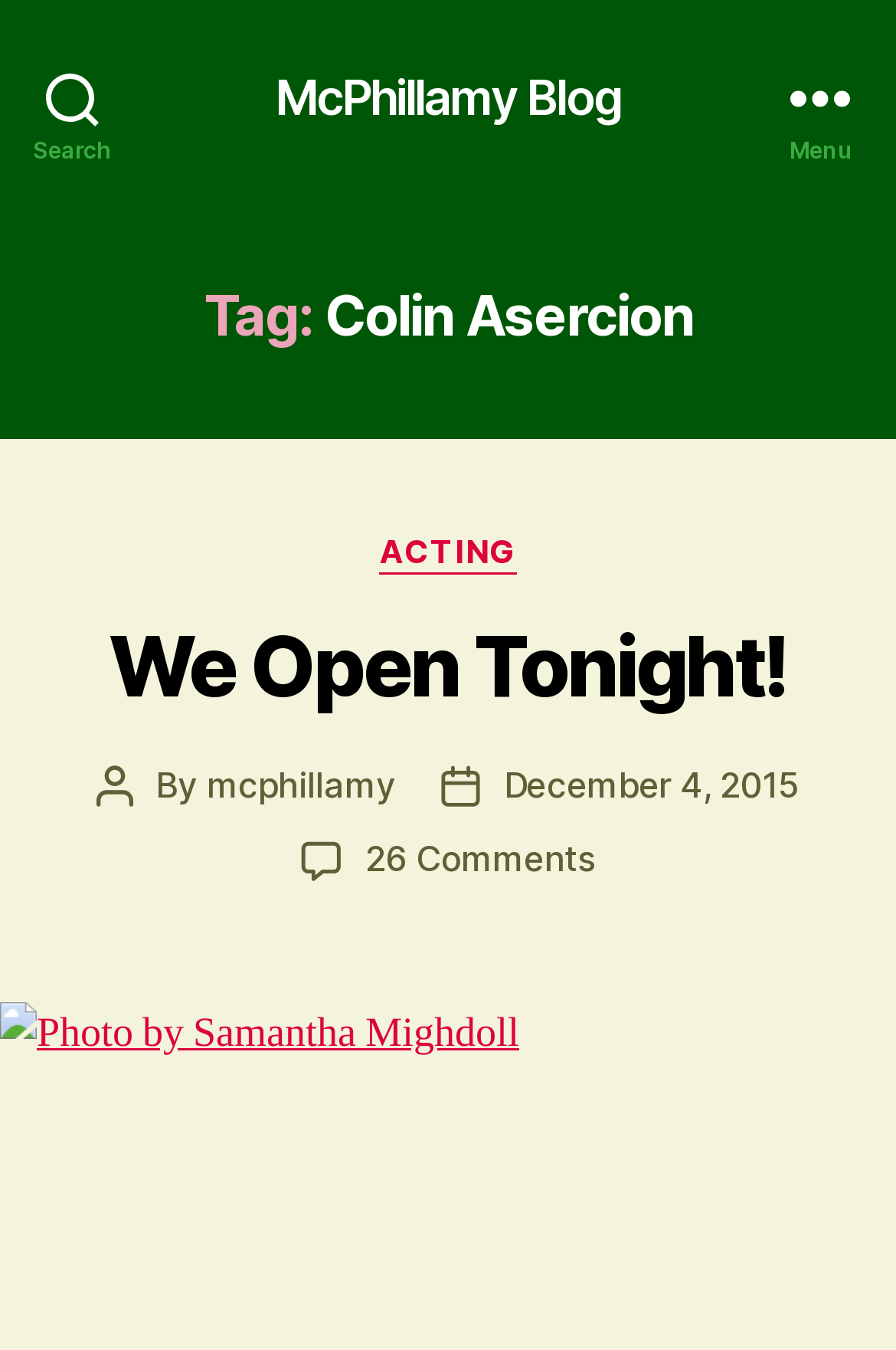Please identify the bounding box coordinates of the element I need to click to follow this instruction: "Open the menu".

[0.831, 0.0, 1.0, 0.143]